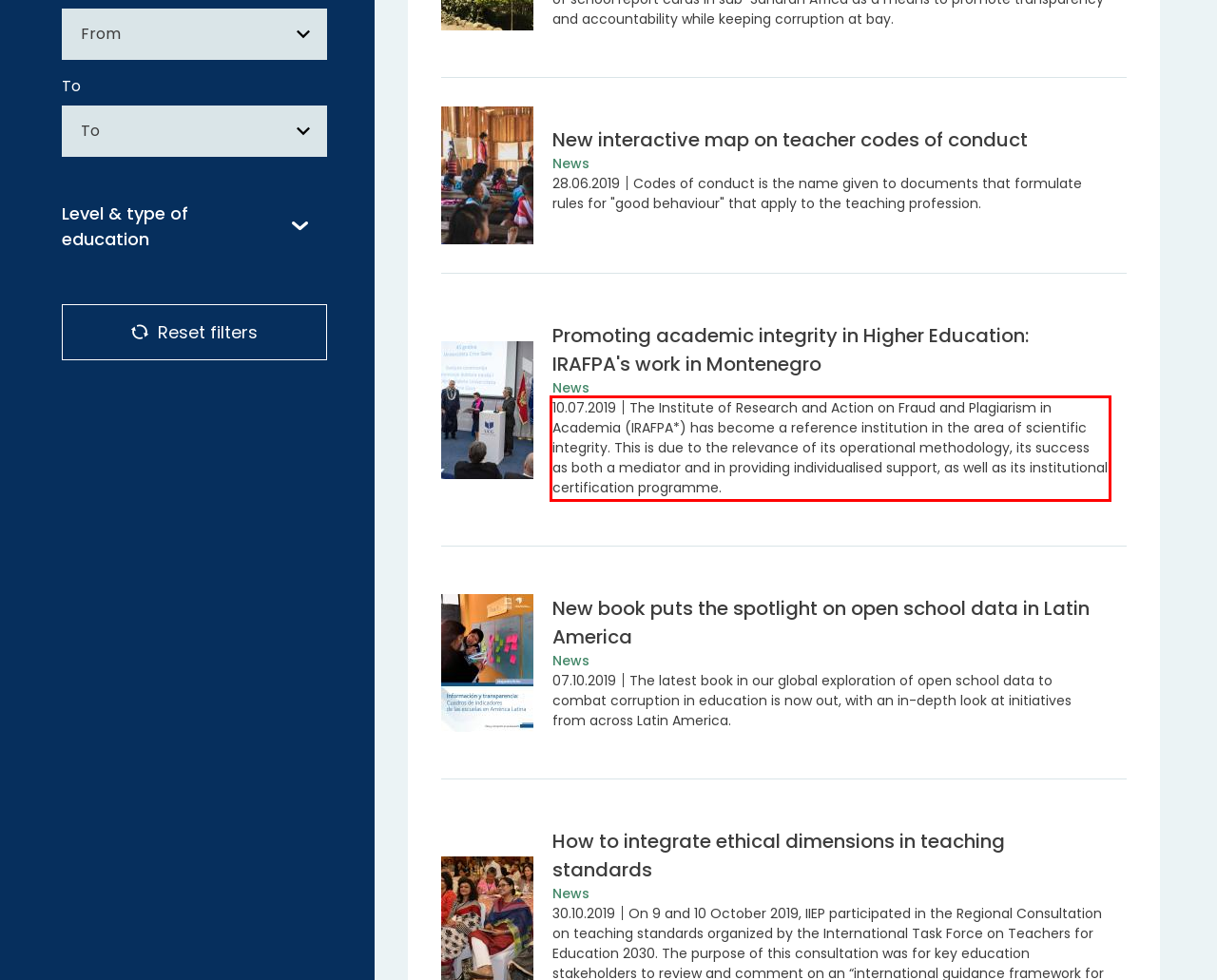You are provided with a screenshot of a webpage that includes a red bounding box. Extract and generate the text content found within the red bounding box.

10.07.2019 The Institute of Research and Action on Fraud and Plagiarism in Academia (IRAFPA*) has become a reference institution in the area of scientific integrity. This is due to the relevance of its operational methodology, its success as both a mediator and in providing individualised support, as well as its institutional certification programme.